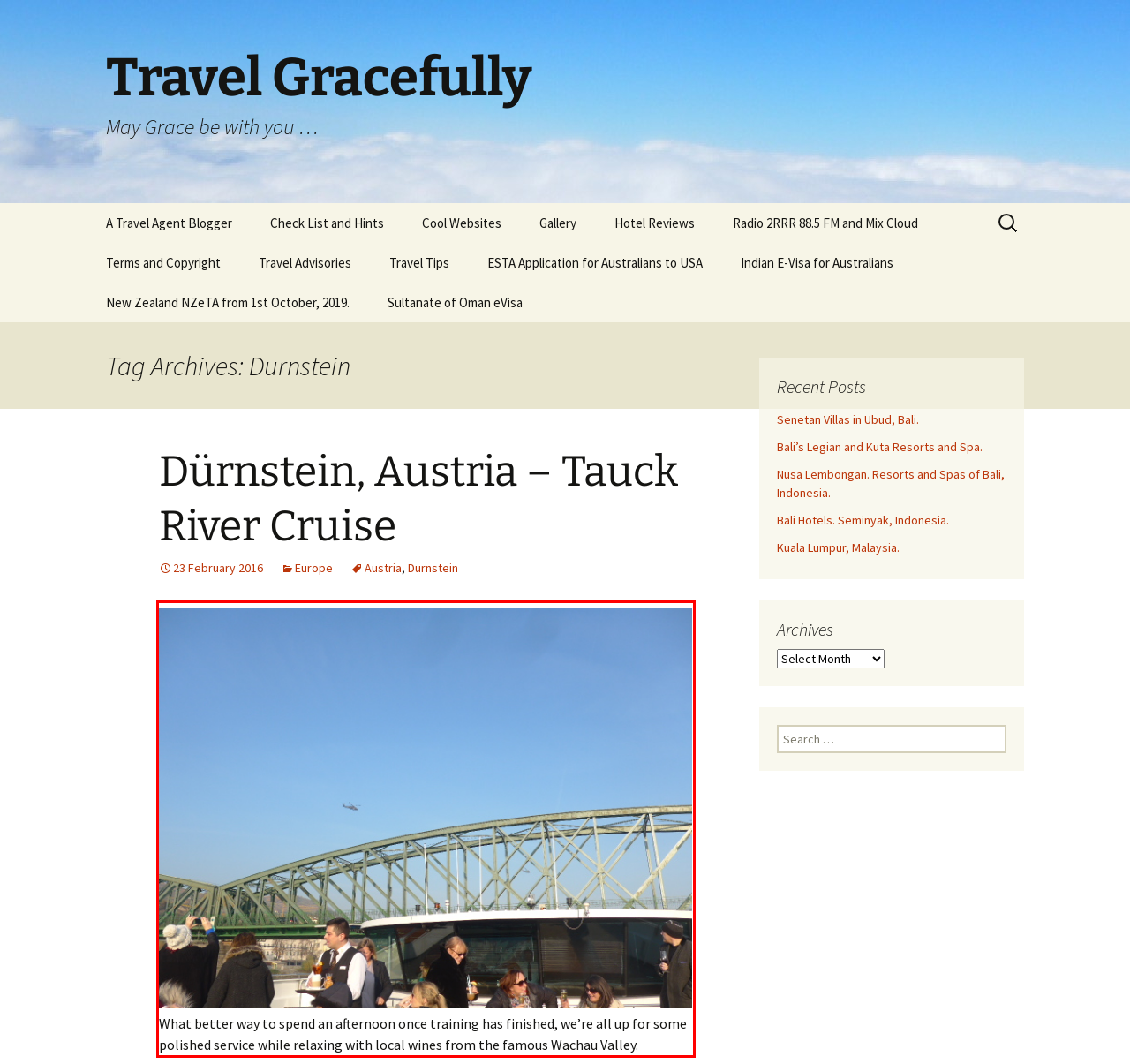There is a UI element on the webpage screenshot marked by a red bounding box. Extract and generate the text content from within this red box.

What better way to spend an afternoon once training has finished, we’re all up for some polished service while relaxing with local wines from the famous Wachau Valley.